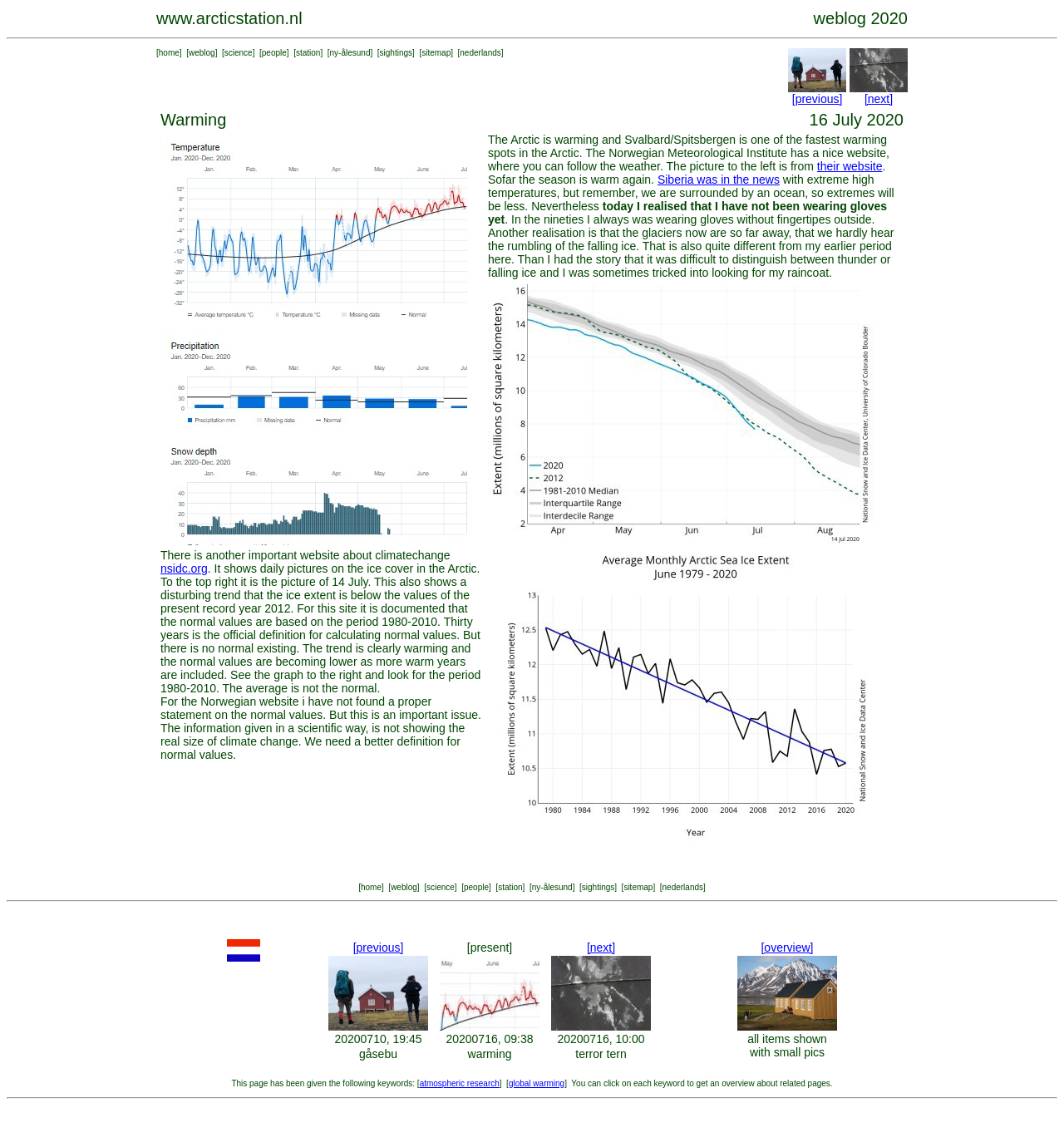Locate the UI element described by alt="klik hier voor nederlands" and provide its bounding box coordinates. Use the format (top-left x, top-left y, bottom-right x, bottom-right y) with all values as floating point numbers between 0 and 1.

[0.213, 0.832, 0.245, 0.844]